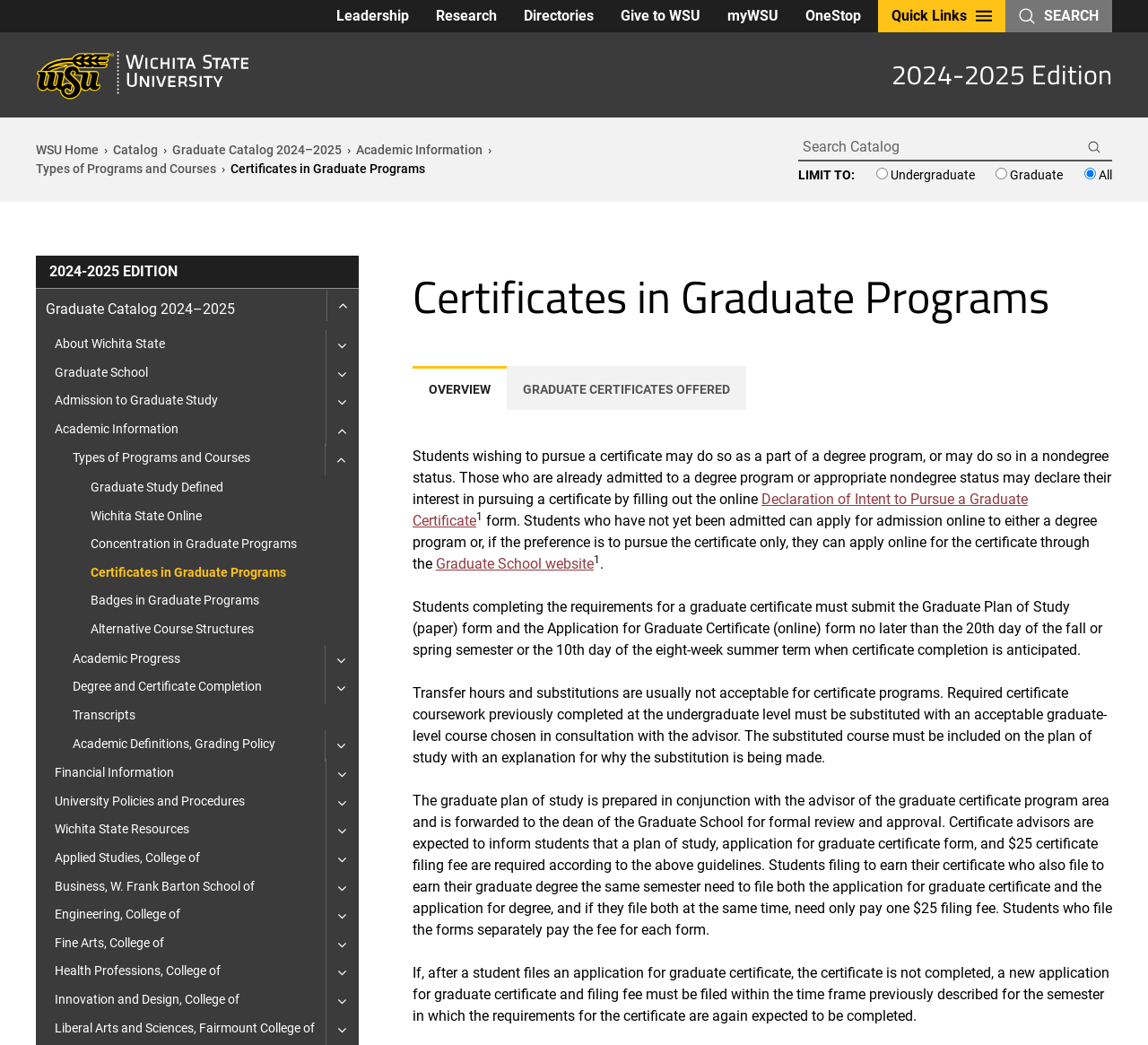What type of programs are listed on this page?
Using the details shown in the screenshot, provide a comprehensive answer to the question.

The type of programs listed on this page can be inferred from the breadcrumbs navigation, which includes links to 'Graduate Catalog 2024–2025' and 'Academic Information', indicating that the page is related to graduate programs.